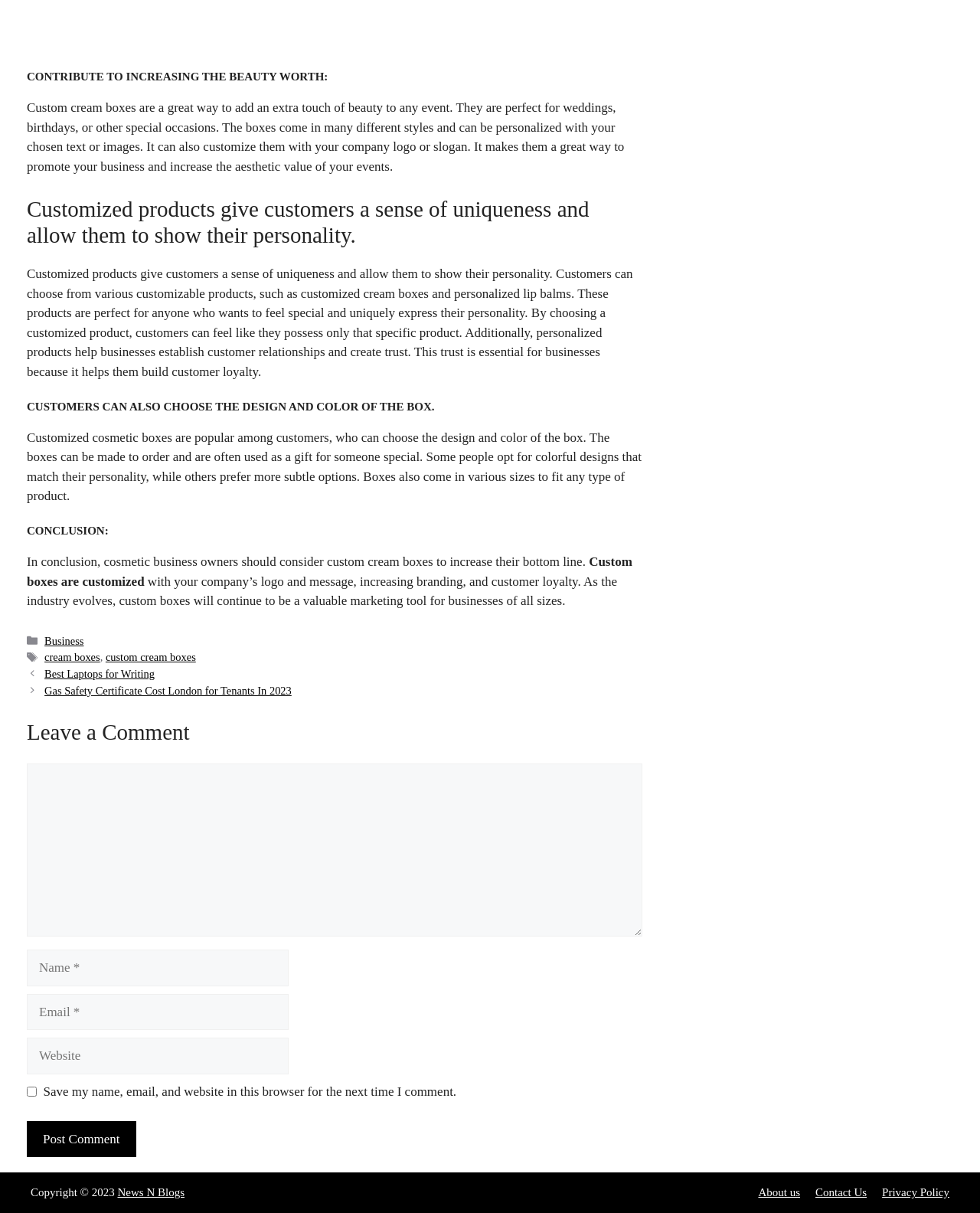Find the bounding box coordinates of the element you need to click on to perform this action: 'Click the 'Business' link'. The coordinates should be represented by four float values between 0 and 1, in the format [left, top, right, bottom].

[0.045, 0.523, 0.085, 0.533]